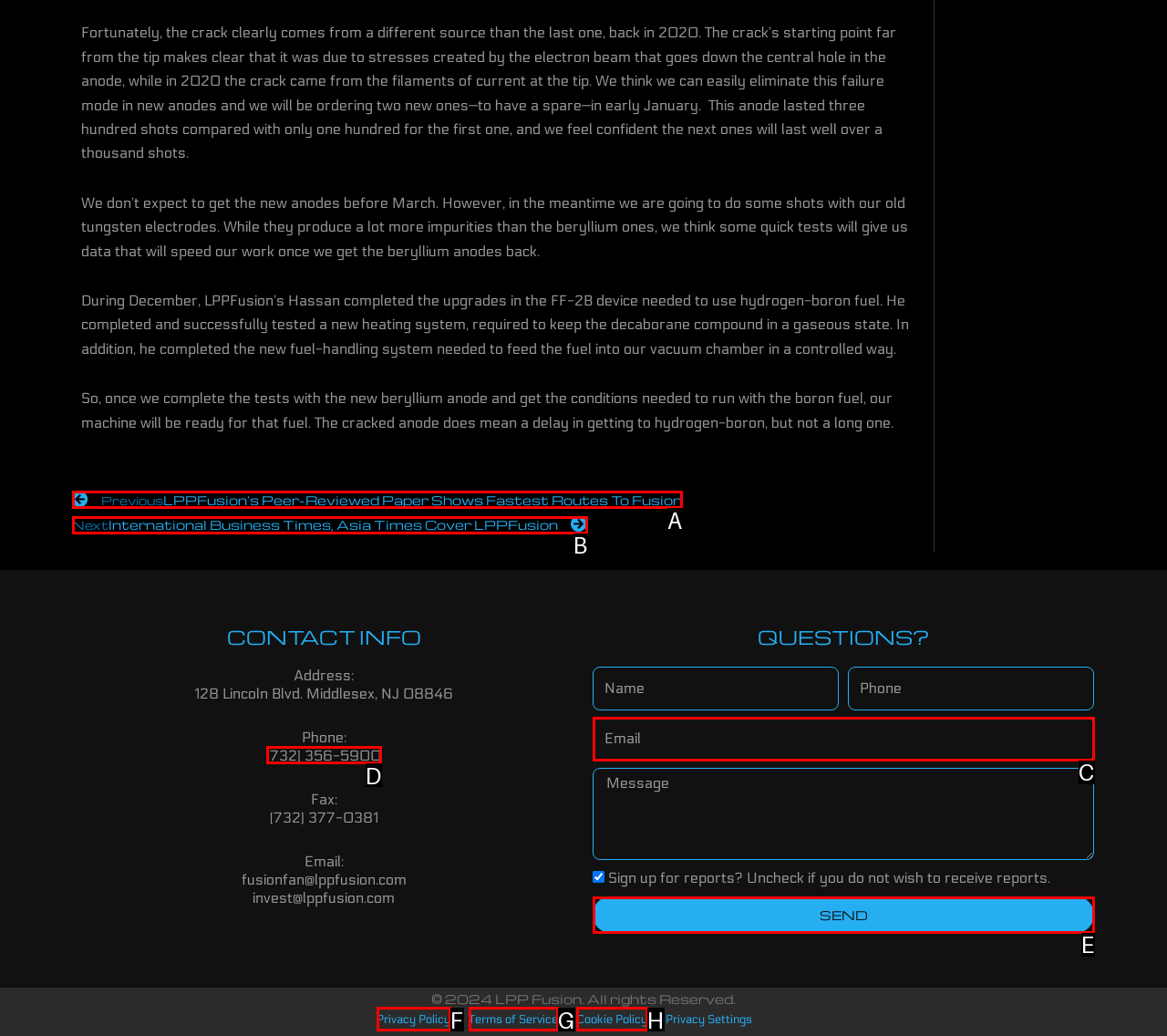Select the letter that corresponds to the description: Send. Provide your answer using the option's letter.

E